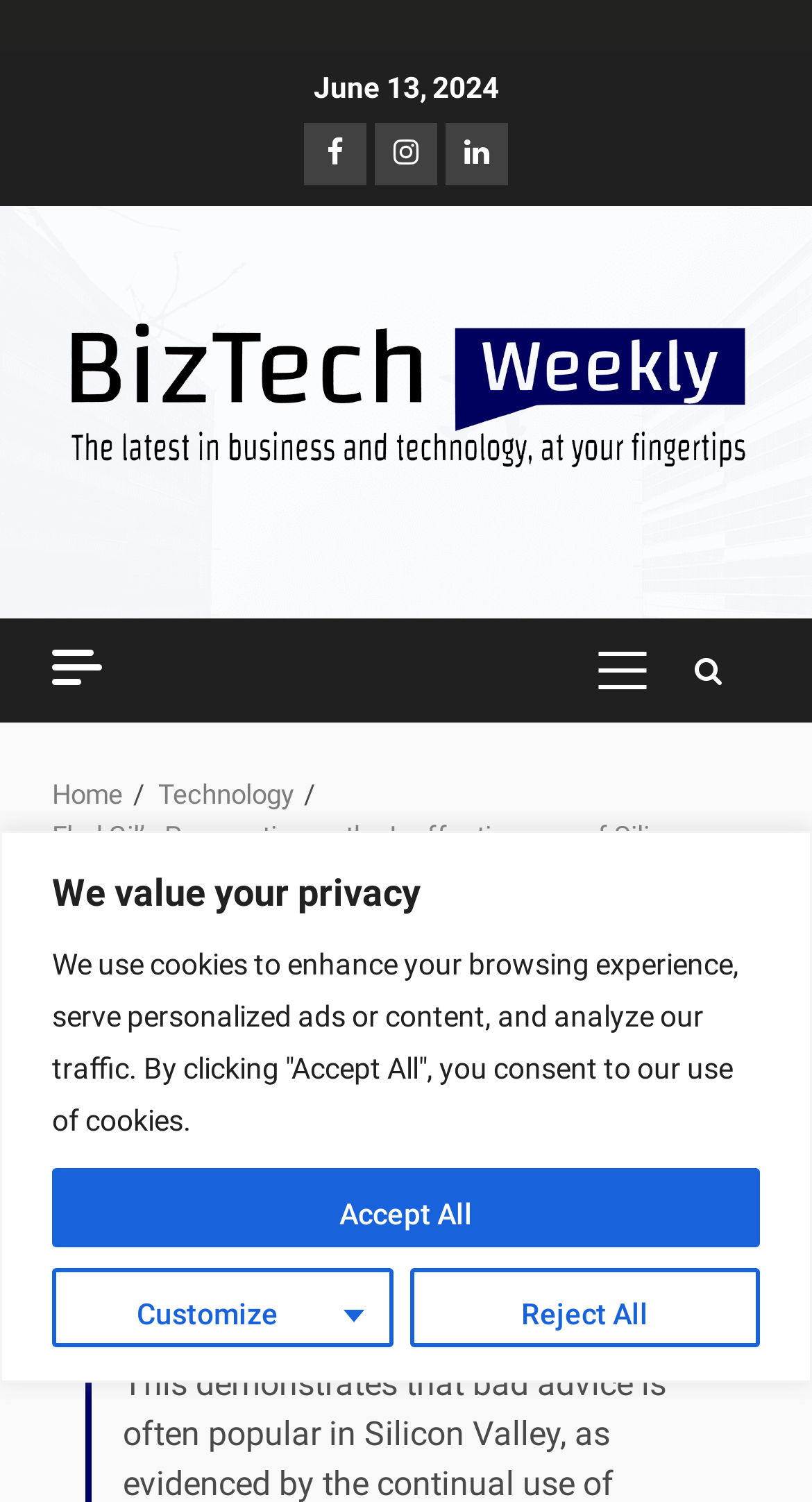Could you specify the bounding box coordinates for the clickable section to complete the following instruction: "View the BizTech Weekly page"?

[0.064, 0.246, 0.936, 0.272]